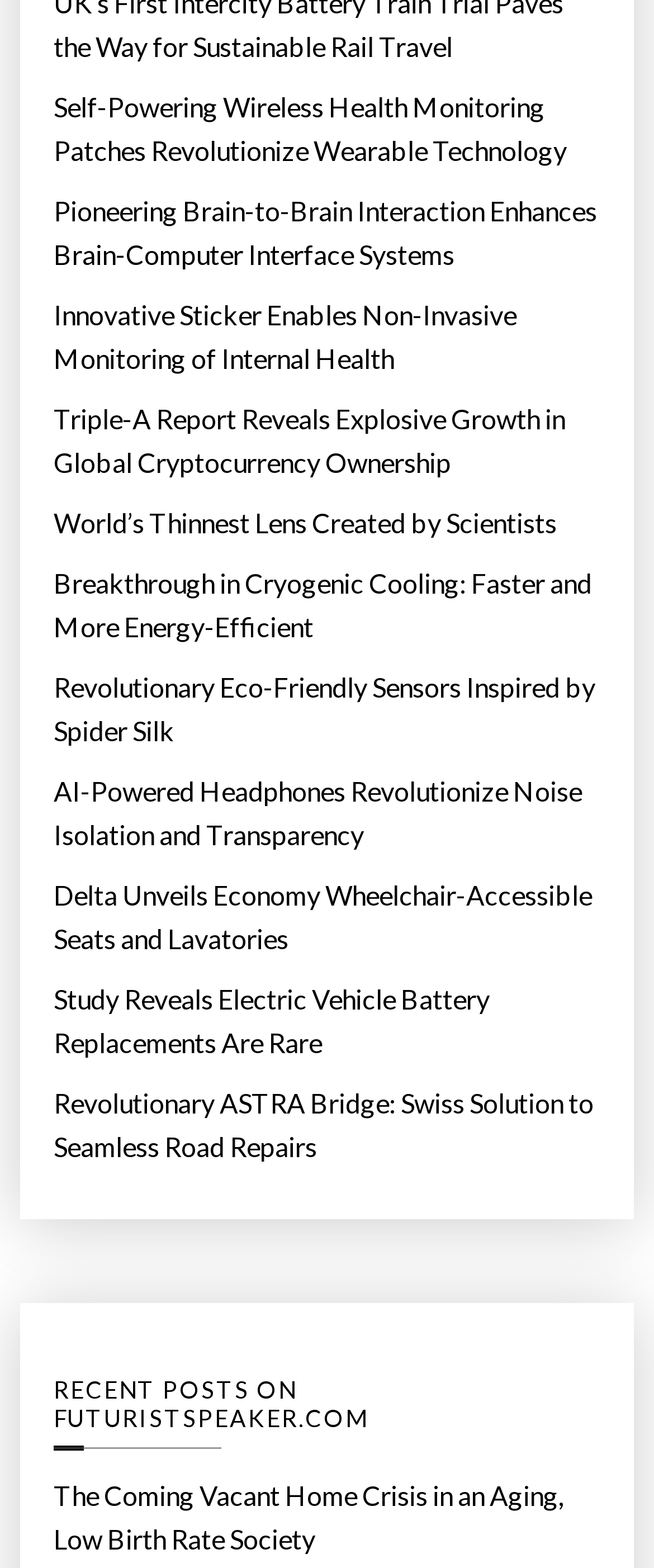What is the topic of the last link on the webpage?
Using the visual information, respond with a single word or phrase.

The Coming Vacant Home Crisis